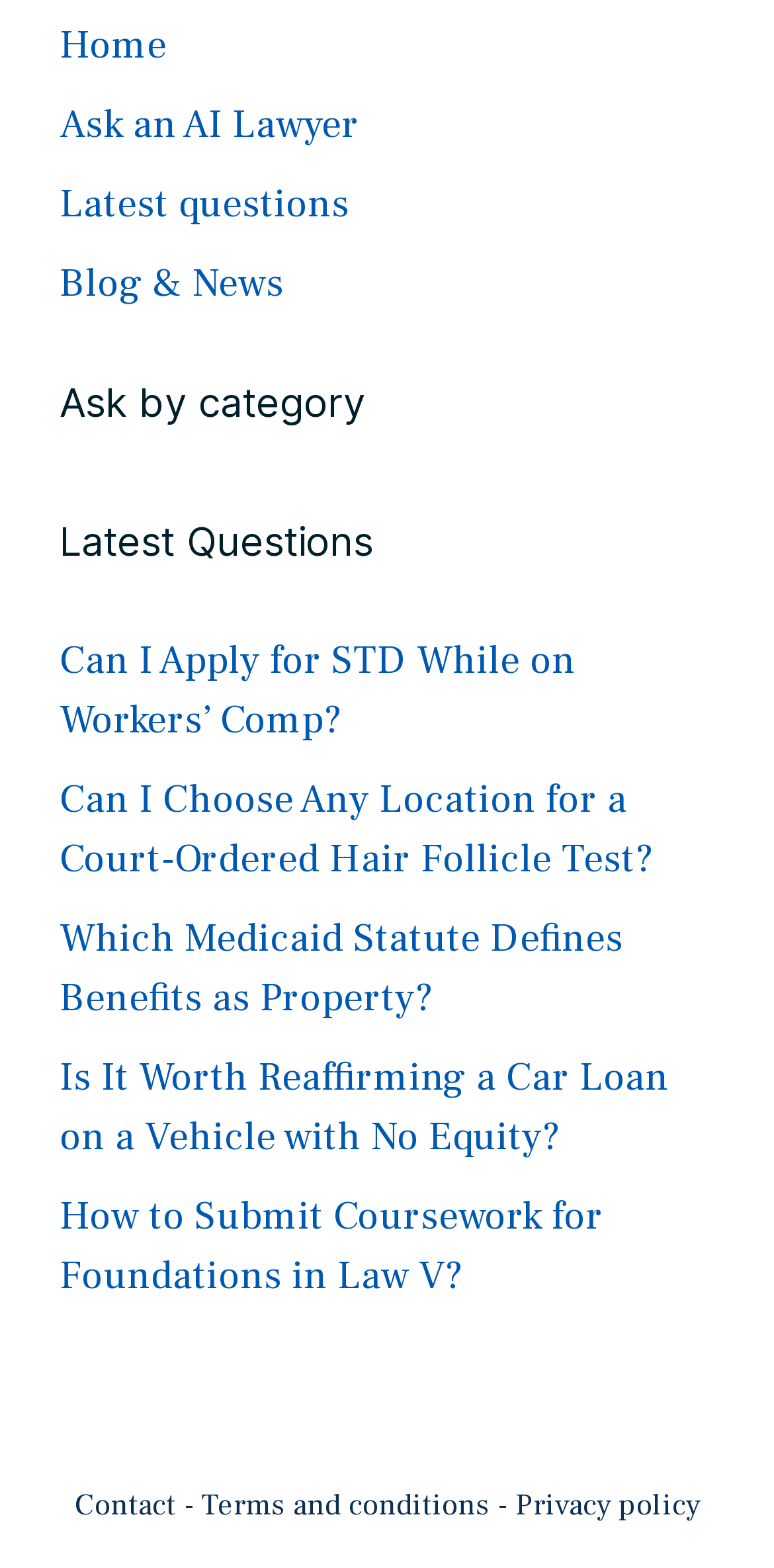Provide the bounding box coordinates of the UI element this sentence describes: "Privacy policy".

[0.665, 0.948, 0.904, 0.972]